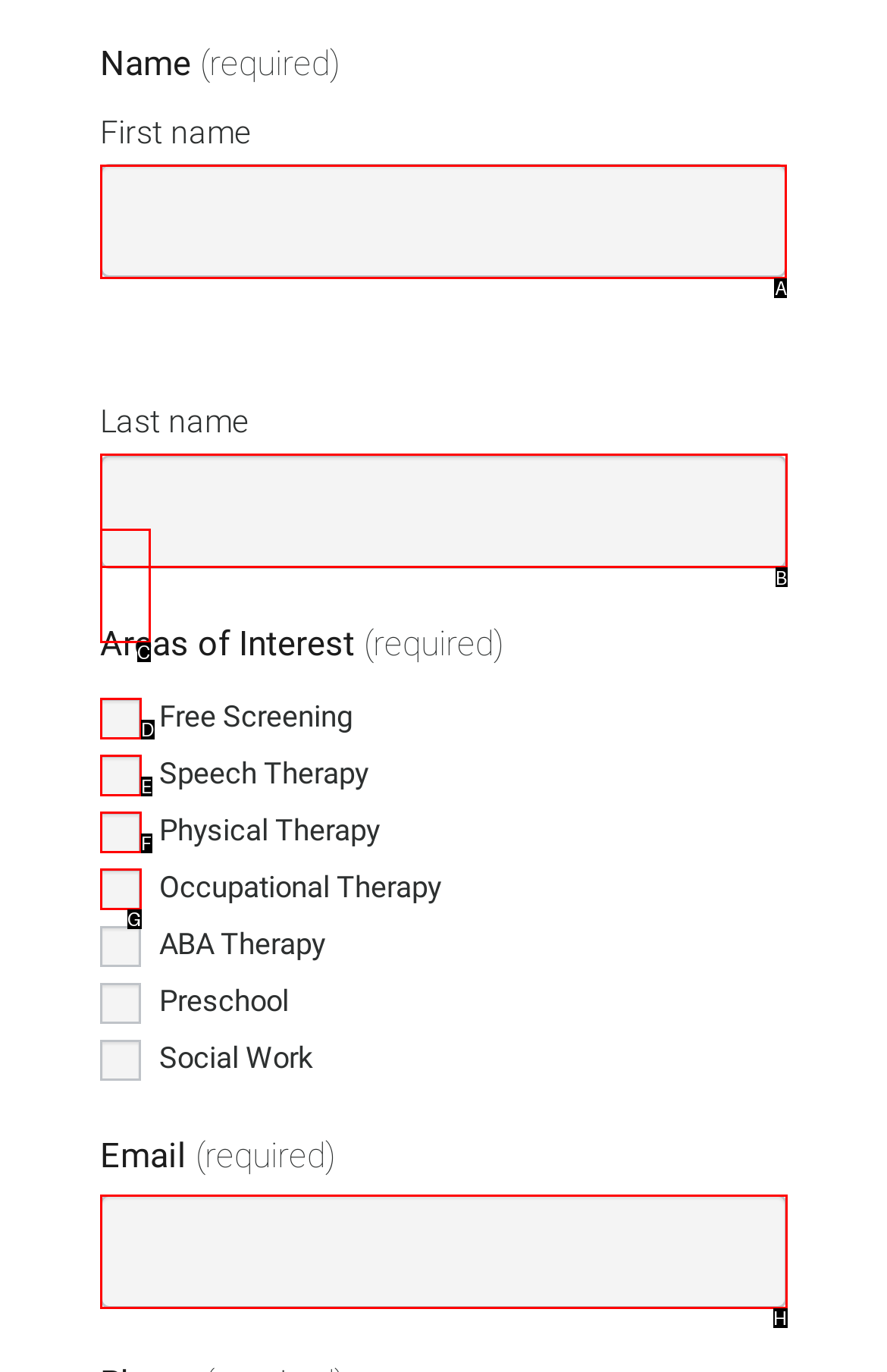Tell me which UI element to click to fulfill the given task: Fill in the name. Respond with the letter of the correct option directly.

A